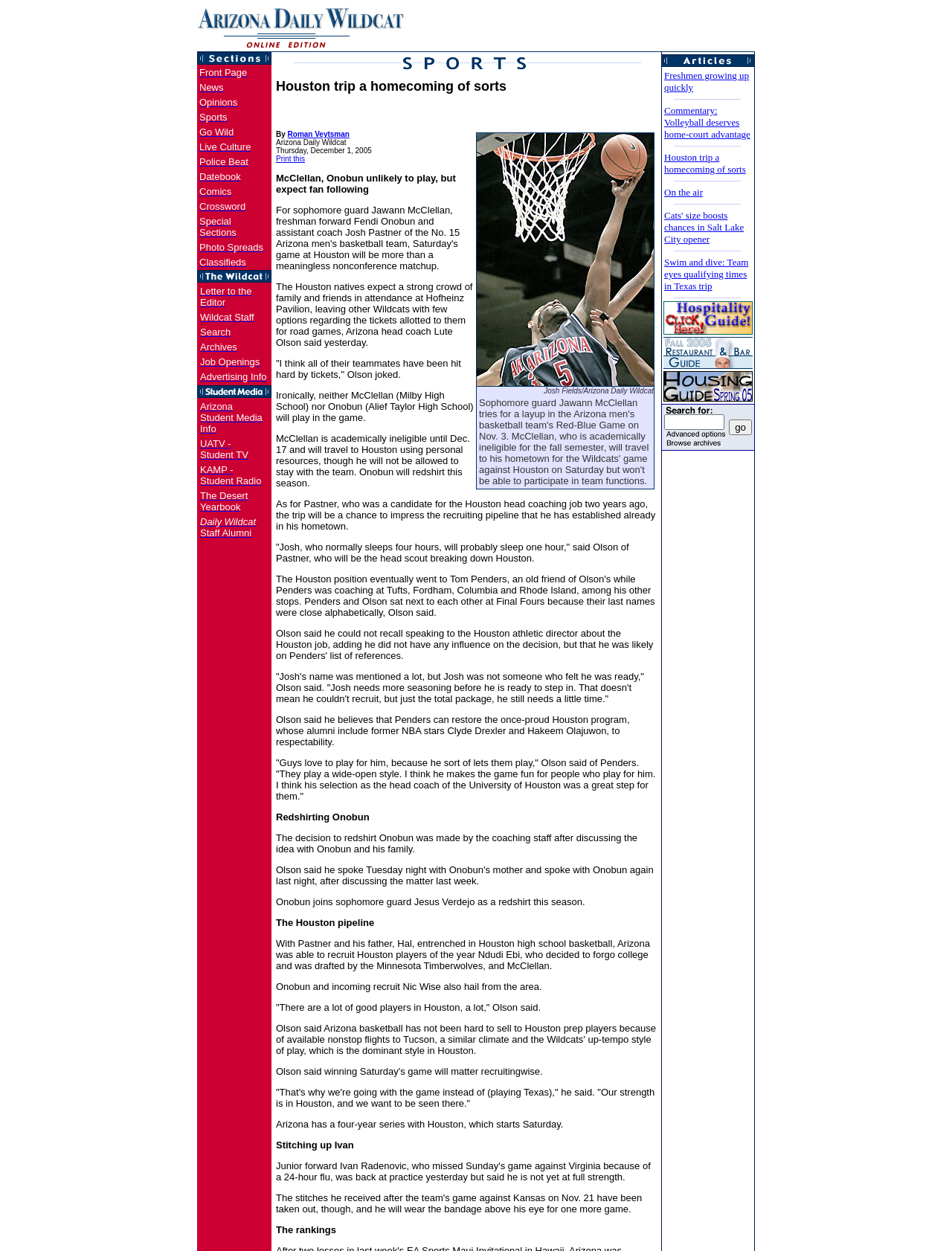Kindly provide the bounding box coordinates of the section you need to click on to fulfill the given instruction: "Search the site".

None